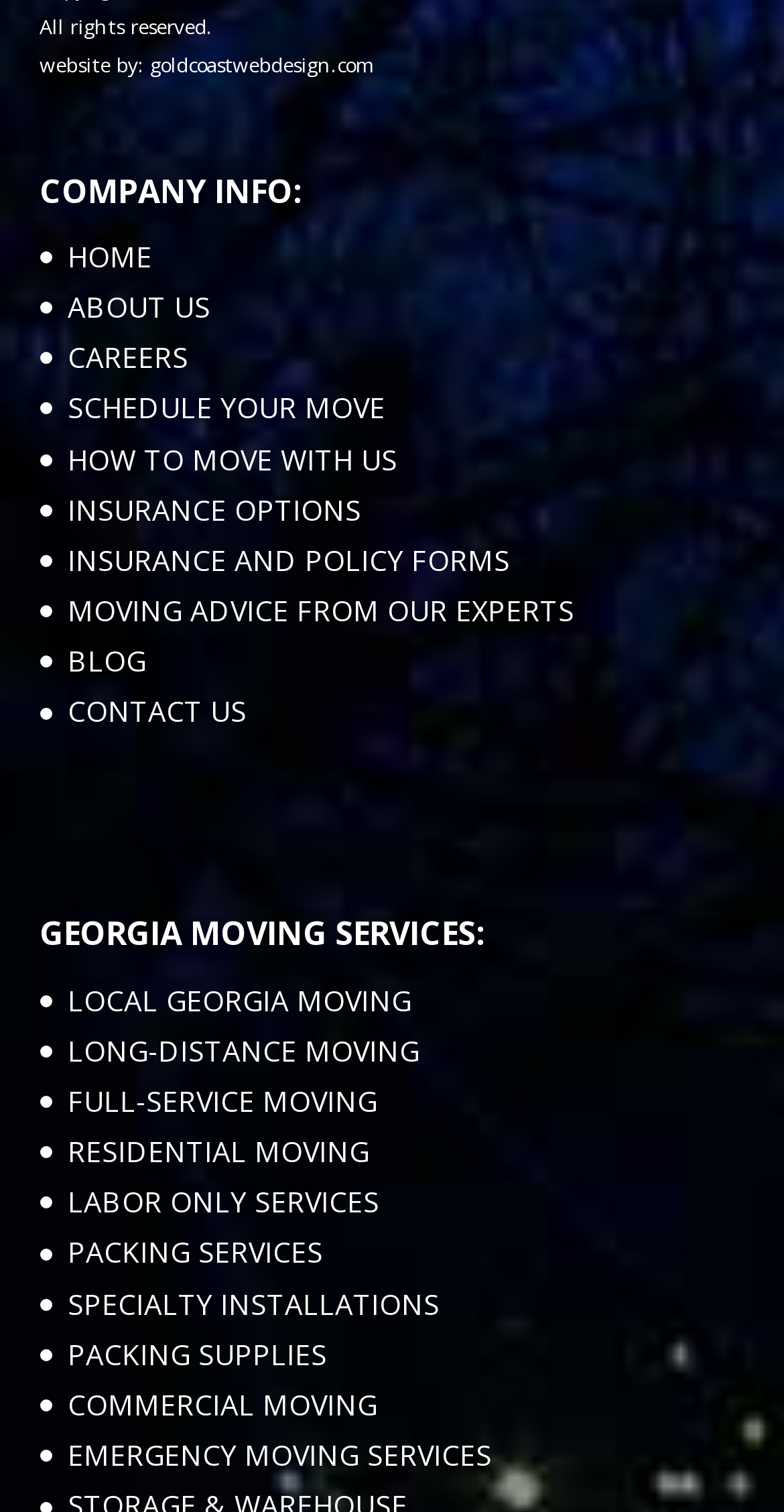Identify the coordinates of the bounding box for the element that must be clicked to accomplish the instruction: "contact us".

[0.086, 0.458, 0.314, 0.483]